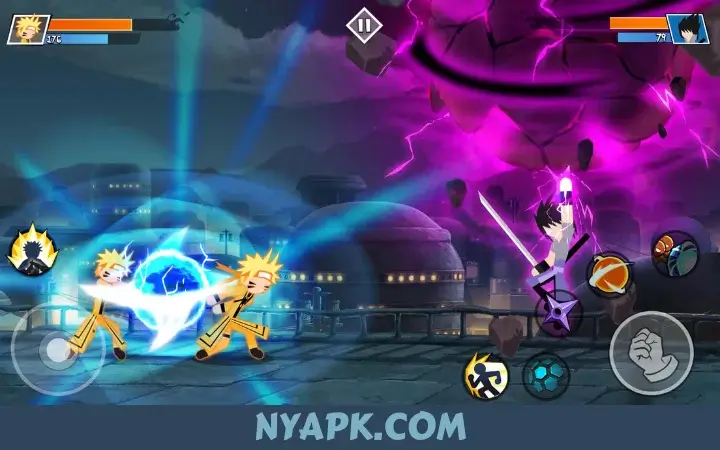What is the primary color of the energy effects?
Answer the question with a single word or phrase derived from the image.

Vibrant blue